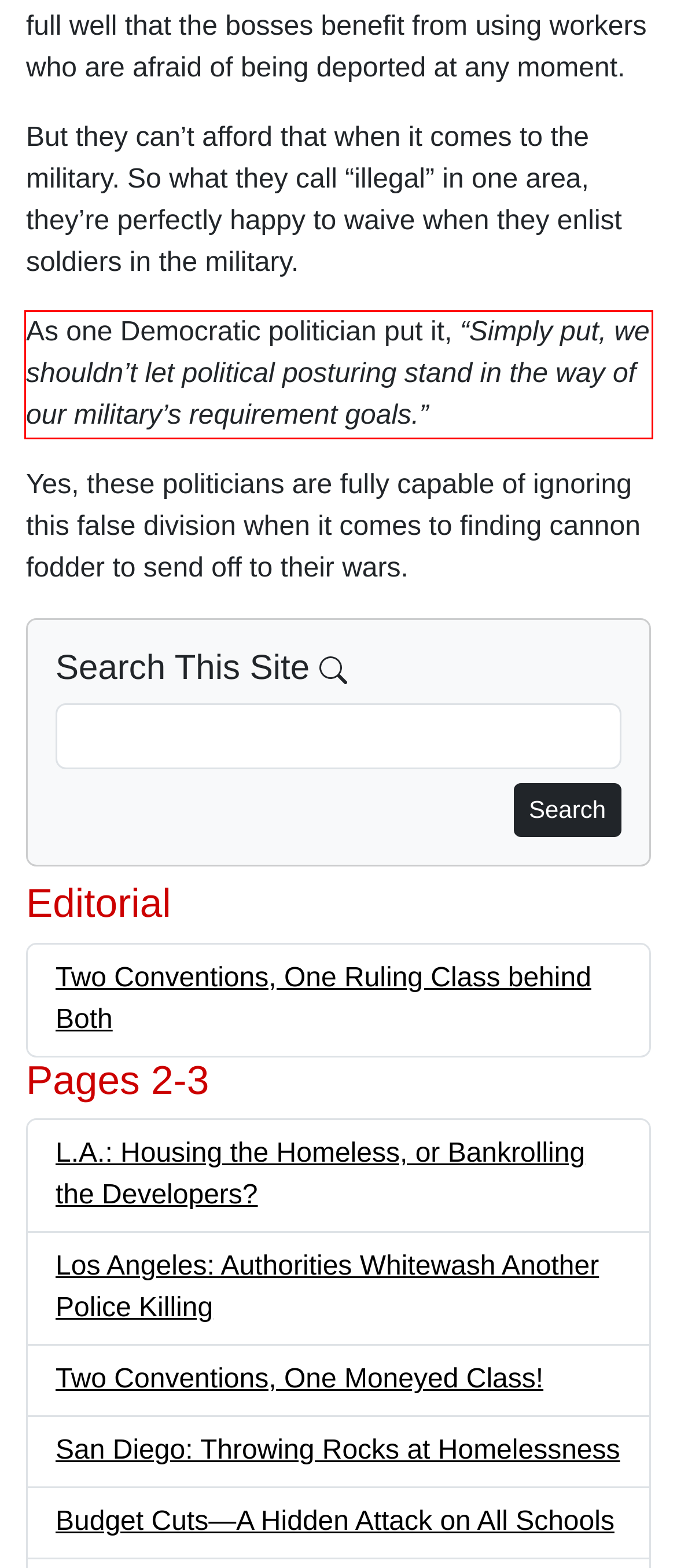Please recognize and transcribe the text located inside the red bounding box in the webpage image.

As one Democratic politician put it, “Simply put, we shouldn’t let political posturing stand in the way of our military’s requirement goals.”